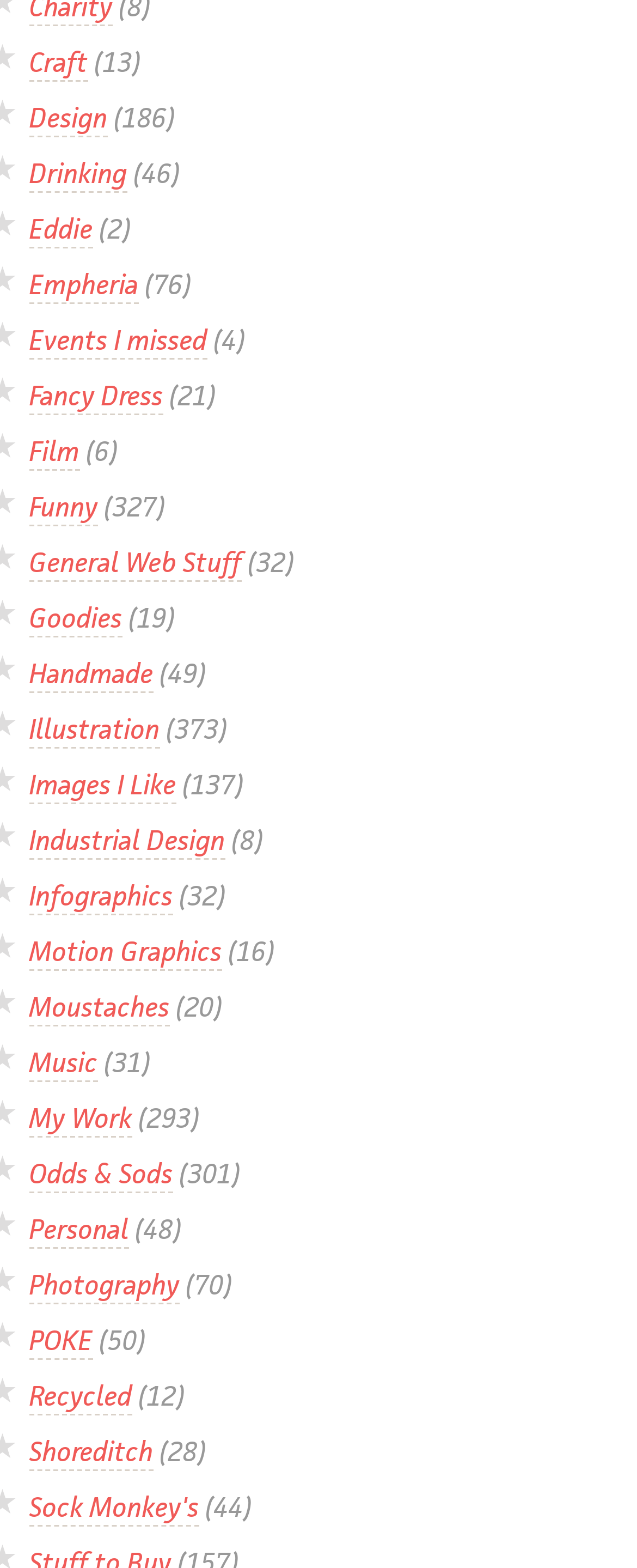Indicate the bounding box coordinates of the element that needs to be clicked to satisfy the following instruction: "Click on Craft". The coordinates should be four float numbers between 0 and 1, i.e., [left, top, right, bottom].

[0.046, 0.028, 0.138, 0.052]